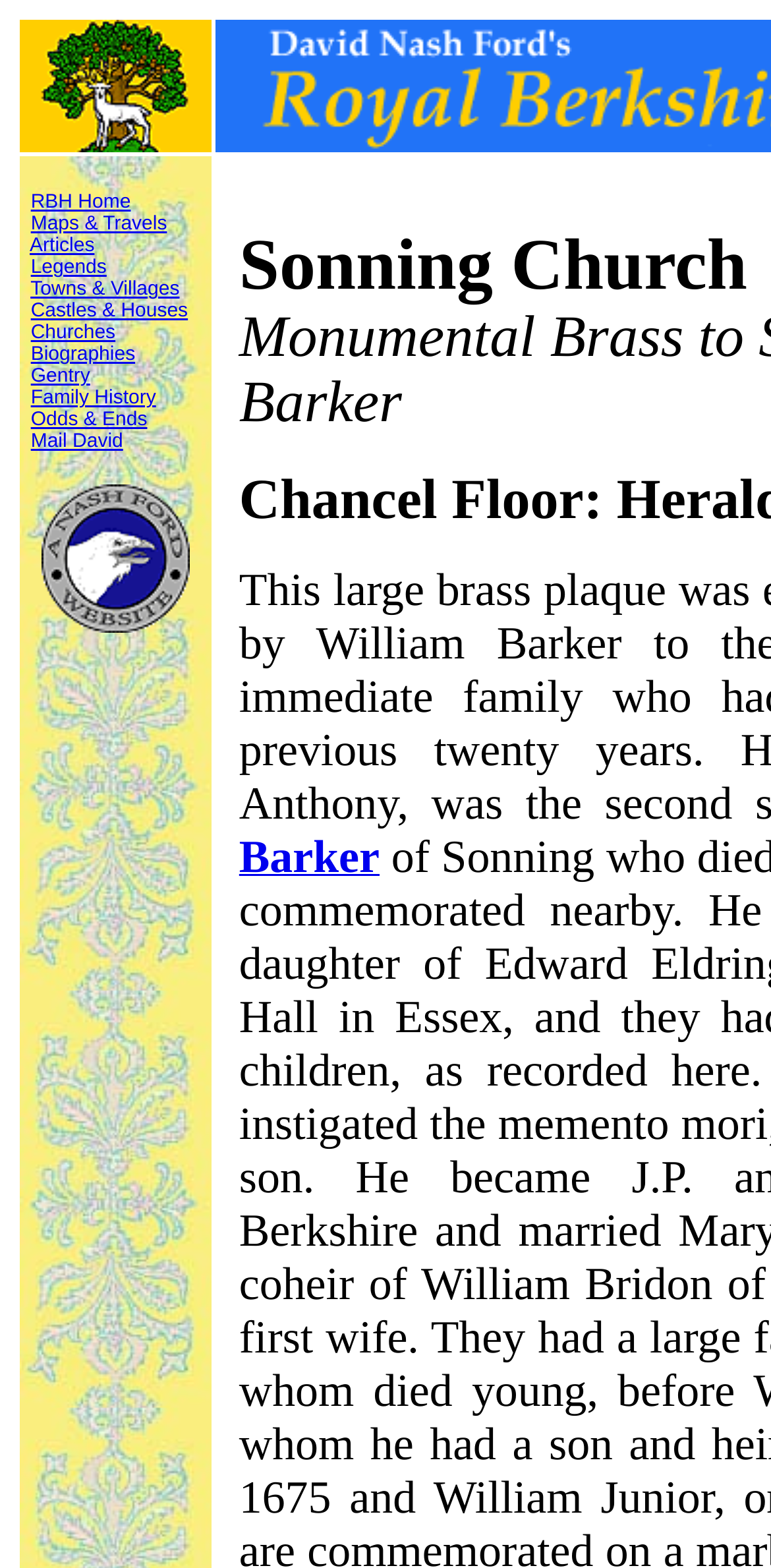What is the last link in the top menu?
Look at the image and answer the question using a single word or phrase.

Mail David